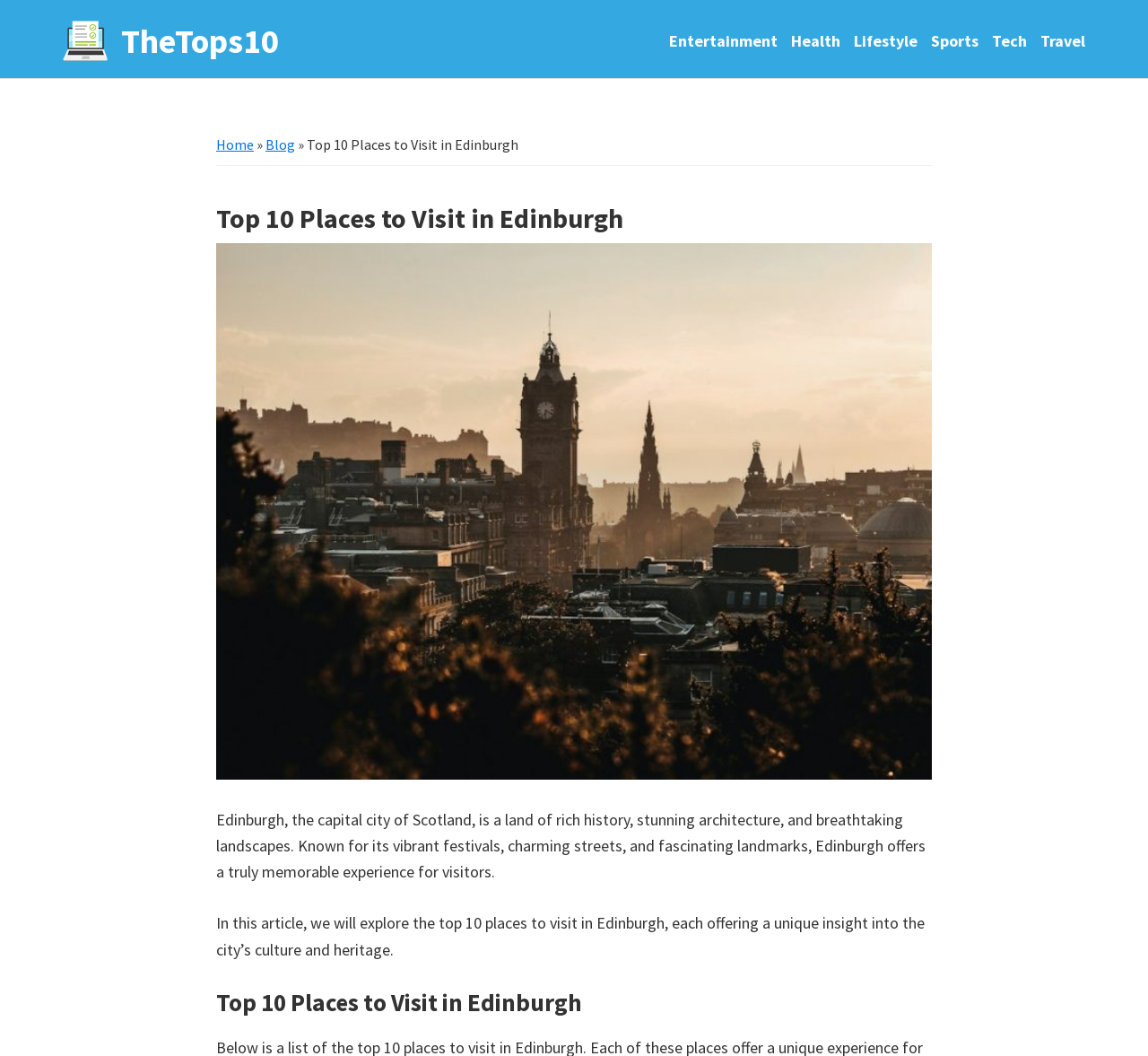Could you find the bounding box coordinates of the clickable area to complete this instruction: "visit Travel section"?

[0.906, 0.029, 0.945, 0.049]